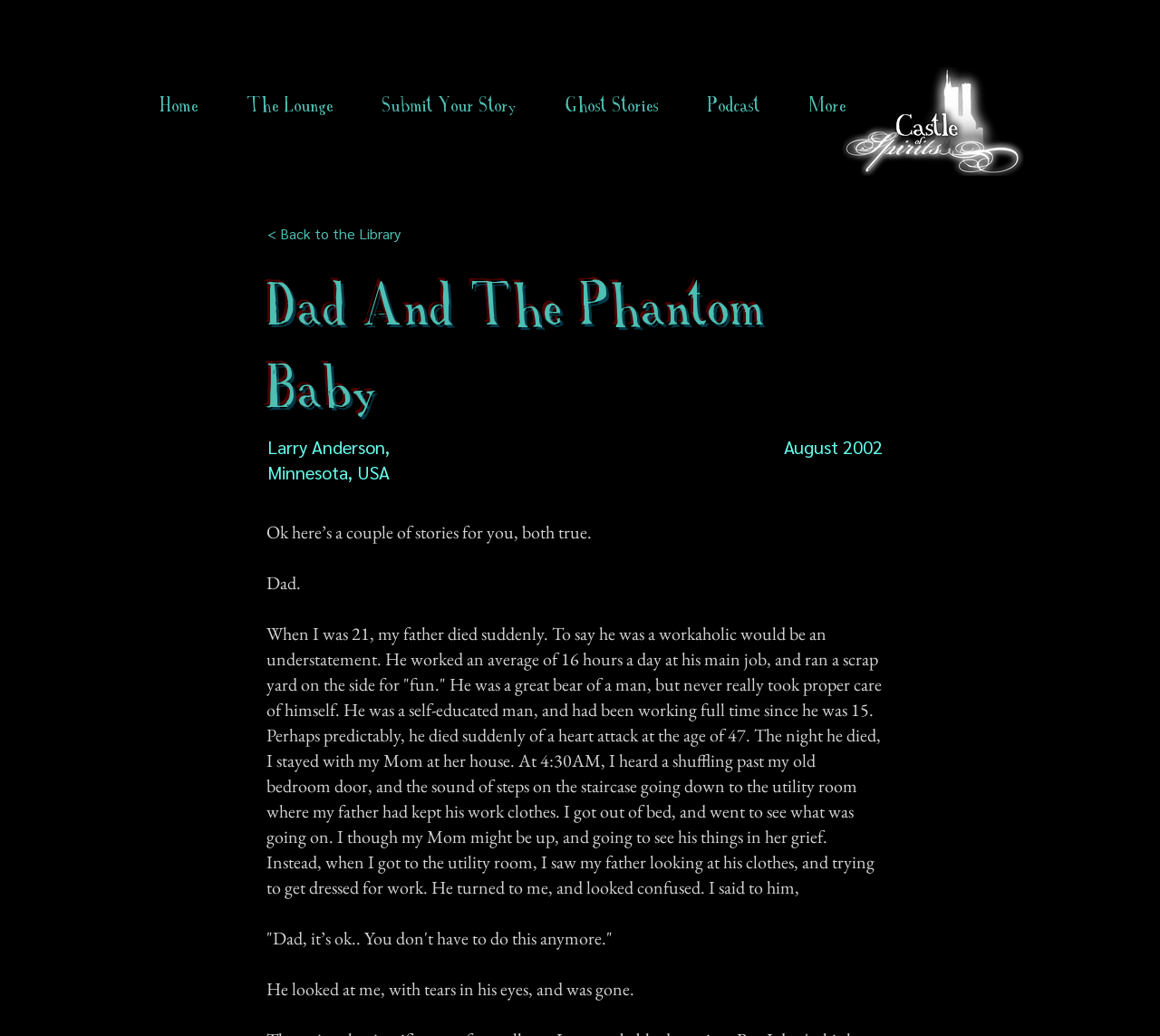Illustrate the webpage's structure and main components comprehensively.

The webpage is about a personal story sharing platform, specifically featuring a story titled "Dad And The Phantom Baby" from Castle of Spirits. At the top left corner, there is a logo of the website, which is an image of a glowing castle silhouette. Next to the logo, there is a navigation menu with links to "Home", "The Lounge", "Submit Your Story", "Ghost Stories", "Podcast", and "More".

Below the navigation menu, there is a link to go back to the library. The main content of the webpage is a story written by Larry Anderson from Minnesota, USA, which is dated August 2002. The story is divided into several paragraphs, starting with "Ok here’s a couple of stories for you, both true." The story is about the author's father, who died suddenly at the age of 47 due to a heart attack. The author shares a personal experience of seeing his father's ghost in the utility room, where his father was trying to get dressed for work. The story is a heartfelt and emotional account of the author's experience with his father's passing.

The story is presented in a clean and easy-to-read format, with clear headings and concise text. There are no images other than the logo of the website. The overall layout is well-organized, making it easy to follow the story.